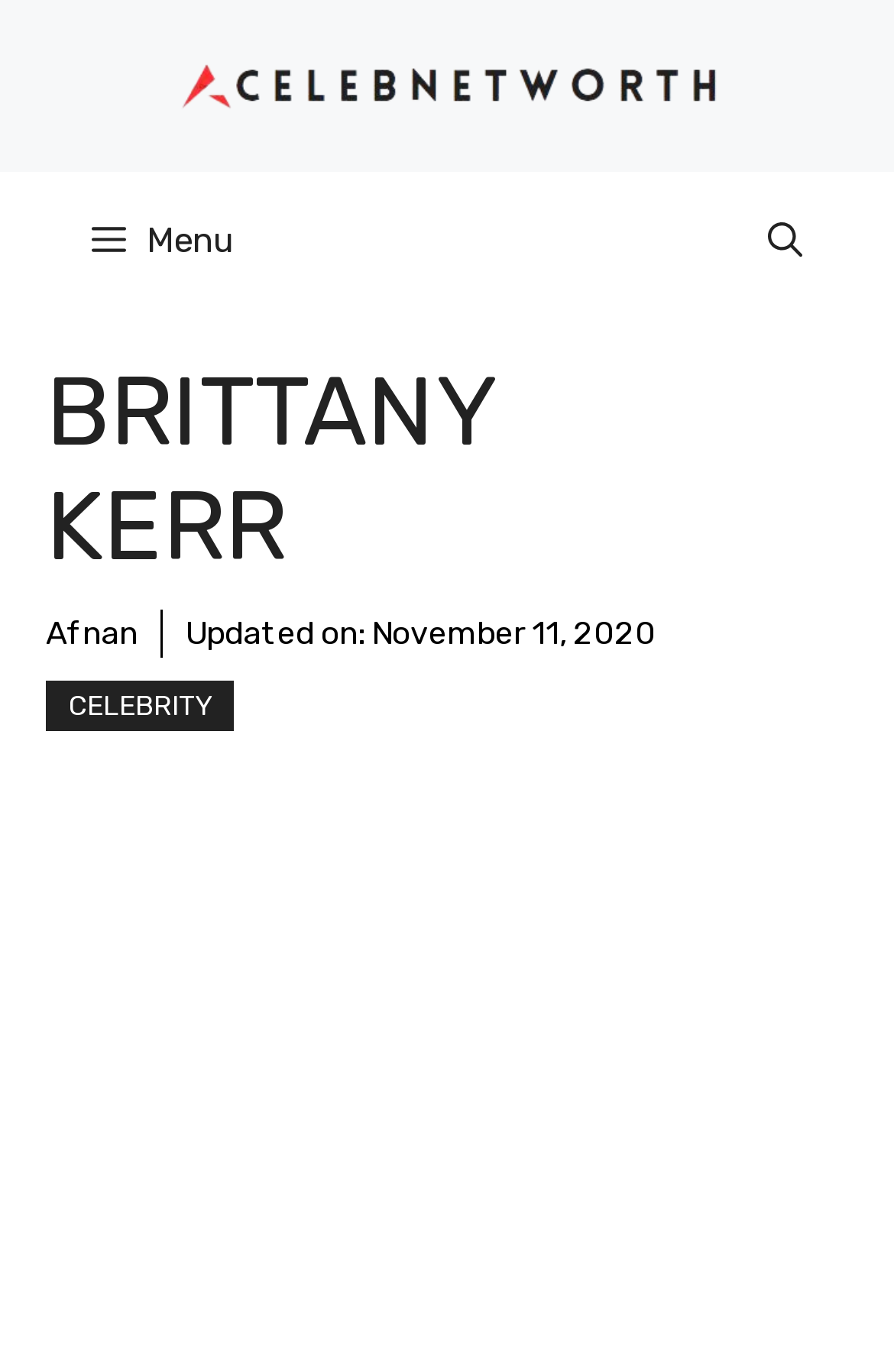What is the category of the celebrity?
Refer to the image and give a detailed answer to the query.

I determined the answer by examining the link element 'CELEBRITY', which suggests that the celebrity belongs to this category.